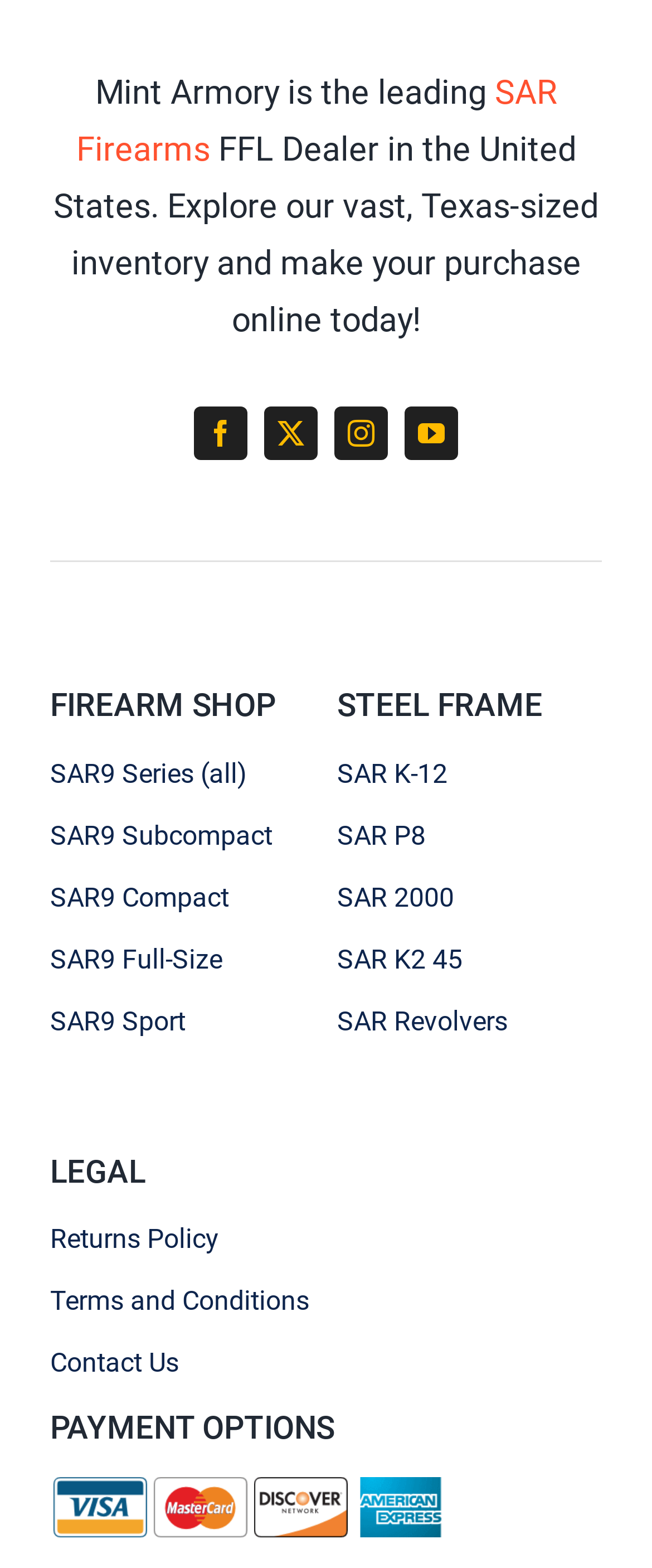Based on the element description: "SAR K2 45", identify the UI element and provide its bounding box coordinates. Use four float numbers between 0 and 1, [left, top, right, bottom].

[0.517, 0.598, 0.923, 0.627]